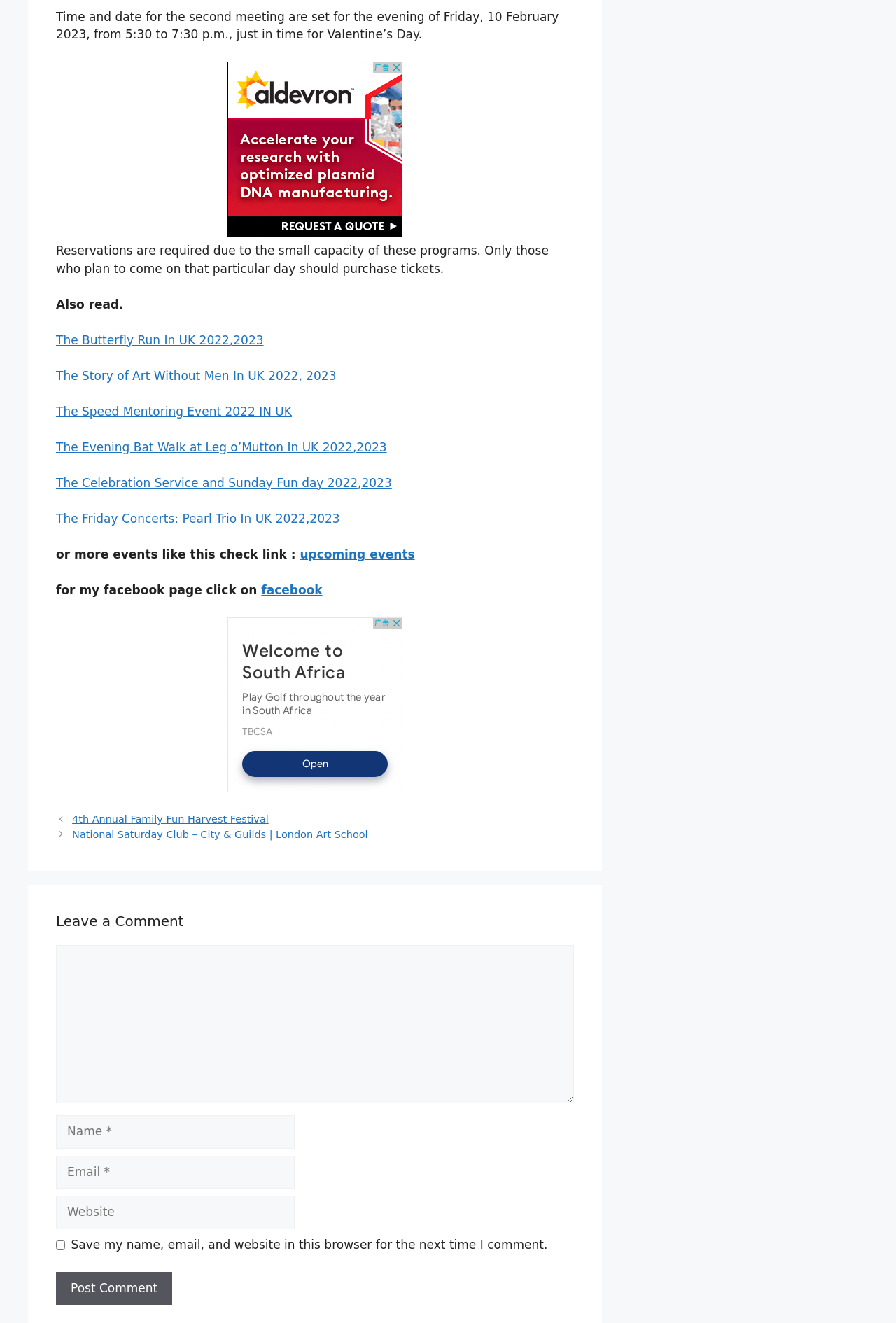What is the label of the first textbox in the comment section?
From the image, respond with a single word or phrase.

Name